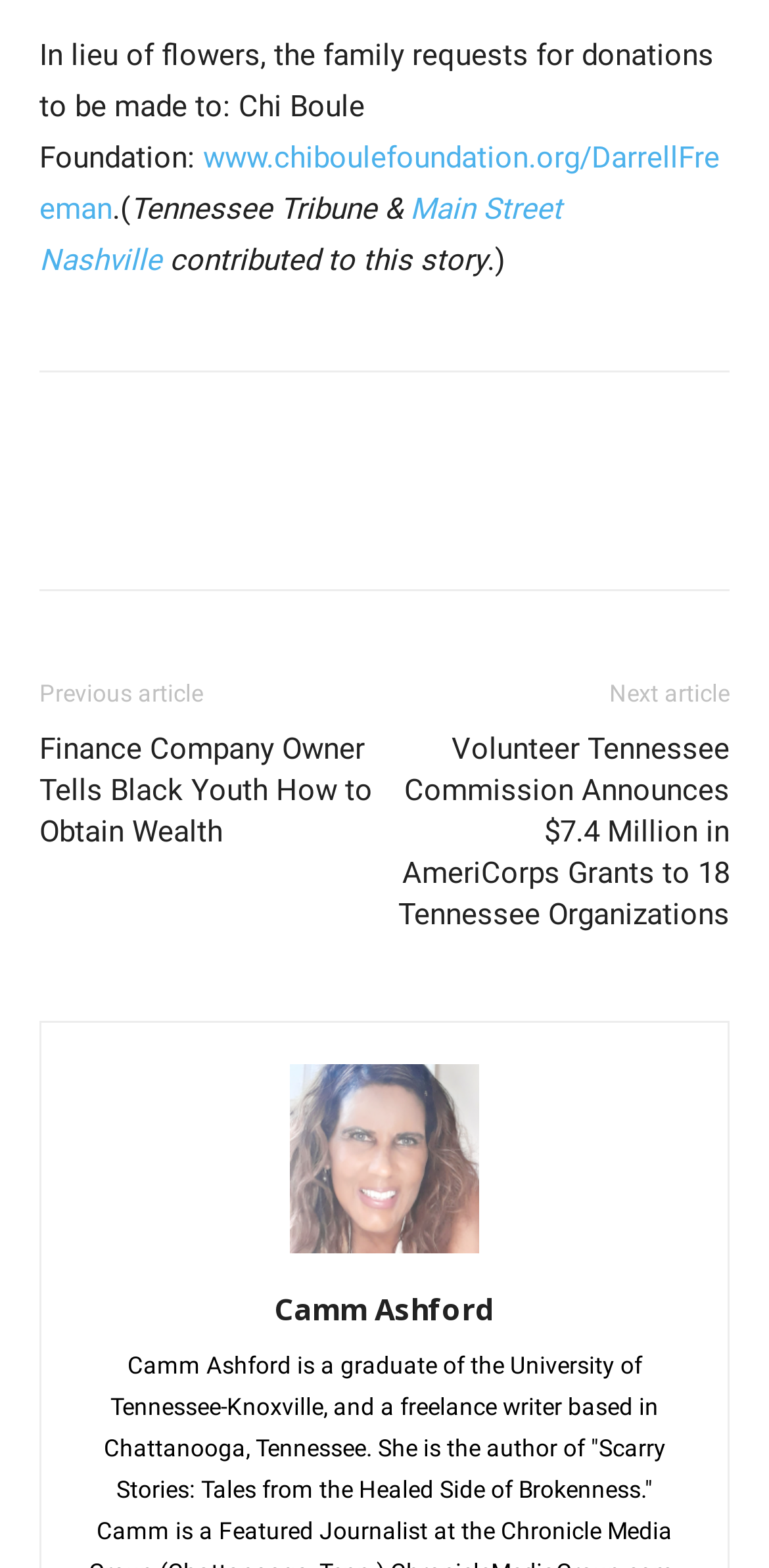Determine the bounding box coordinates of the region to click in order to accomplish the following instruction: "visit Chi Boule Foundation website". Provide the coordinates as four float numbers between 0 and 1, specifically [left, top, right, bottom].

[0.051, 0.09, 0.936, 0.145]